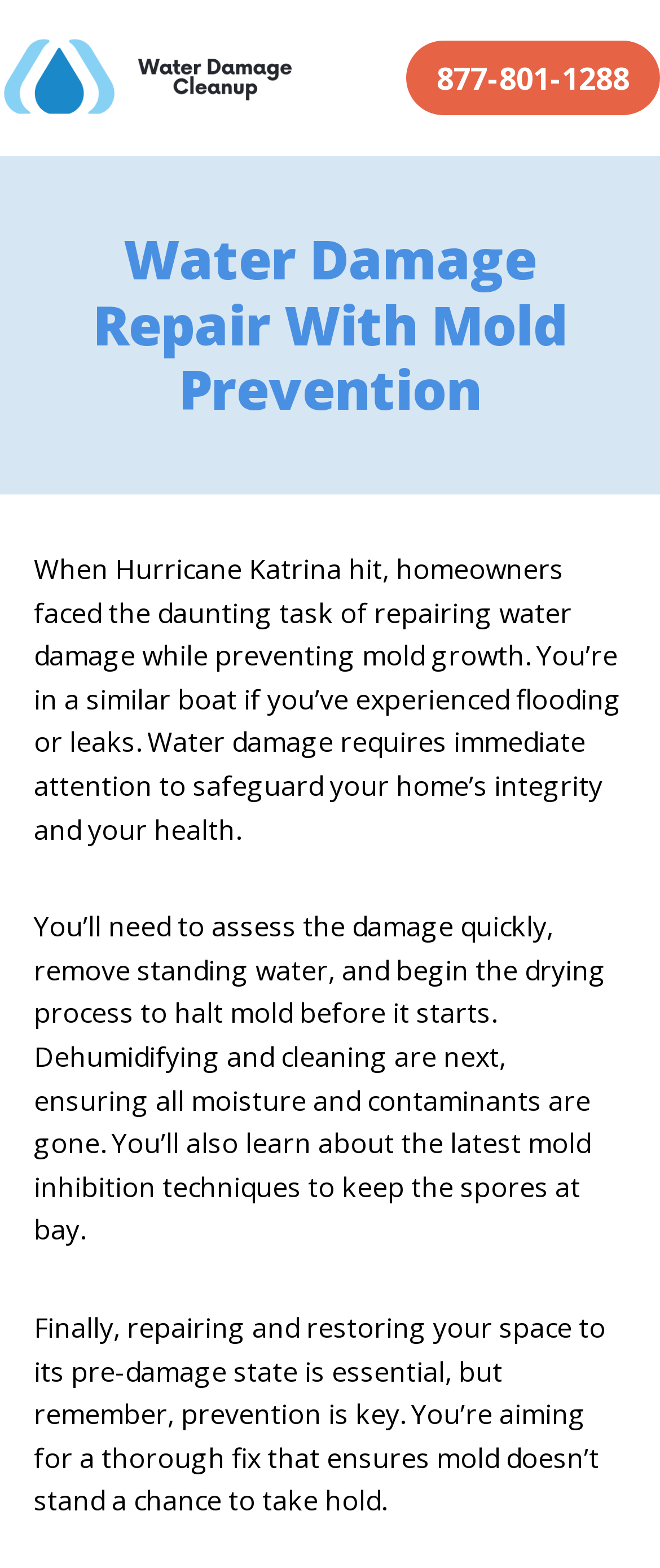Give a one-word or short phrase answer to the question: 
What is the image above the phone number?

Water Damage Cleanup